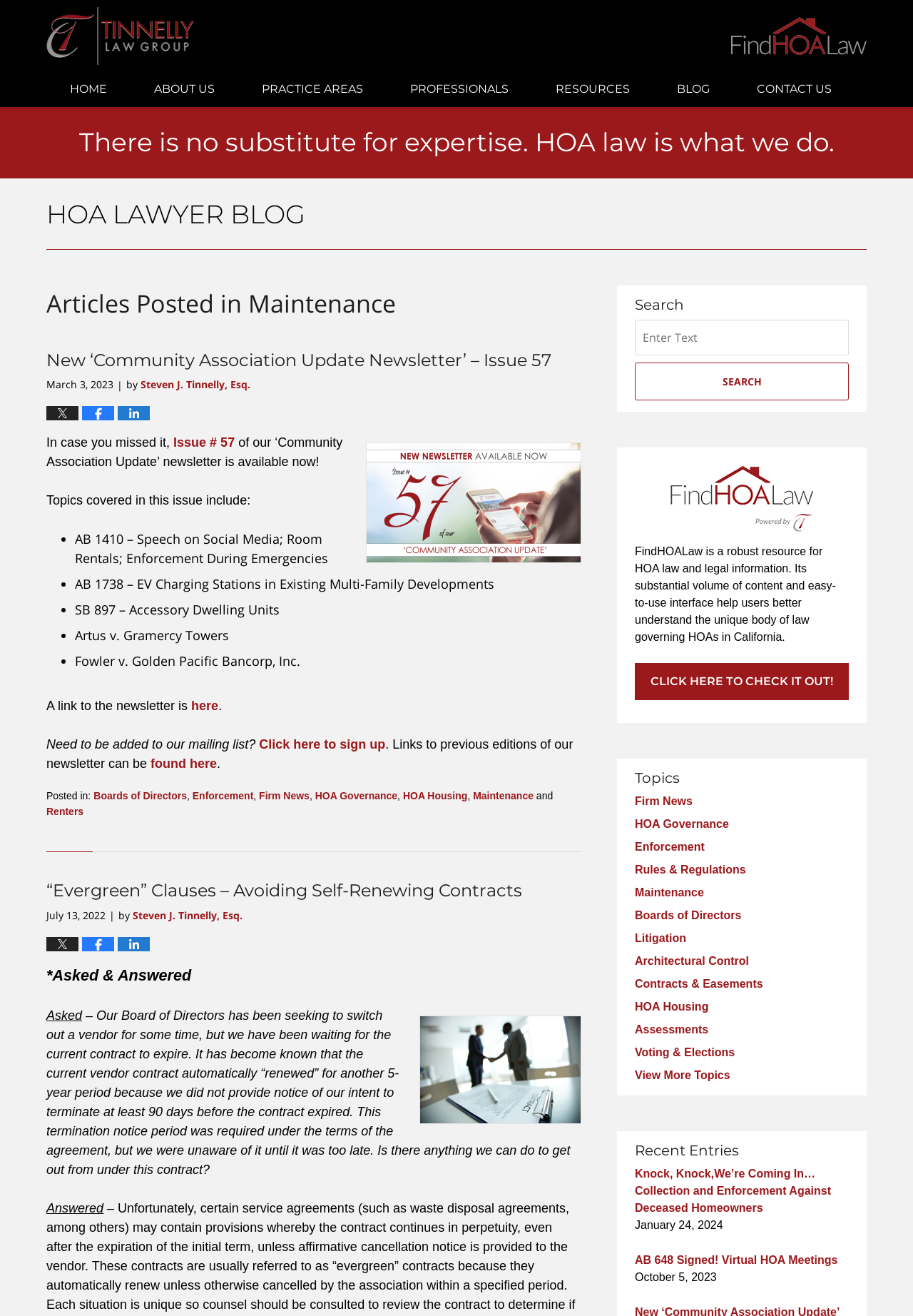Please identify the bounding box coordinates of the element I need to click to follow this instruction: "Share the post on Facebook".

[0.09, 0.309, 0.125, 0.32]